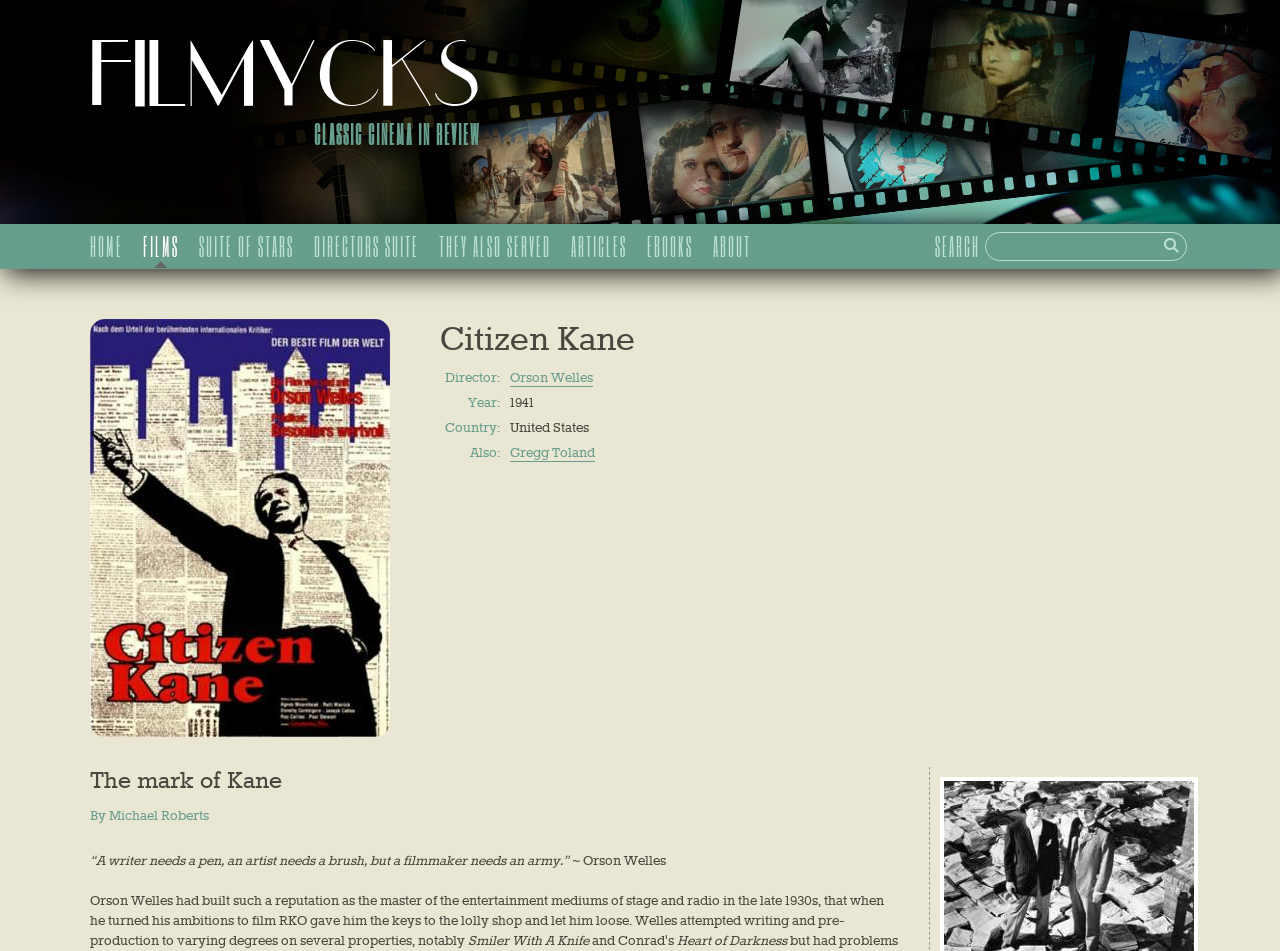Locate the bounding box coordinates of the region to be clicked to comply with the following instruction: "Read the review of Citizen Kane". The coordinates must be four float numbers between 0 and 1, in the form [left, top, right, bottom].

[0.312, 0.335, 0.496, 0.382]